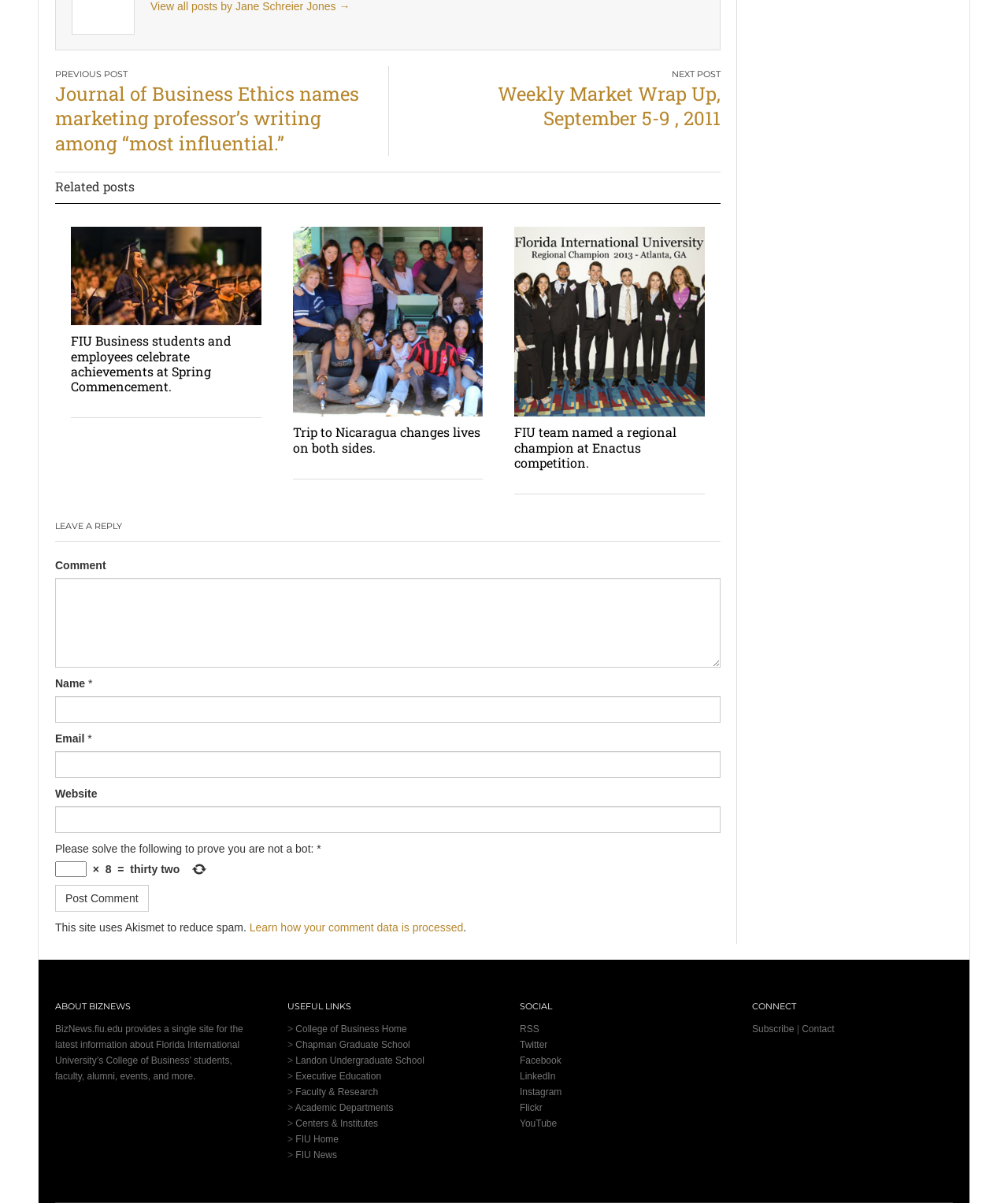Kindly respond to the following question with a single word or a brief phrase: 
What is the purpose of the section with the heading 'LEAVE A REPLY'?

To comment